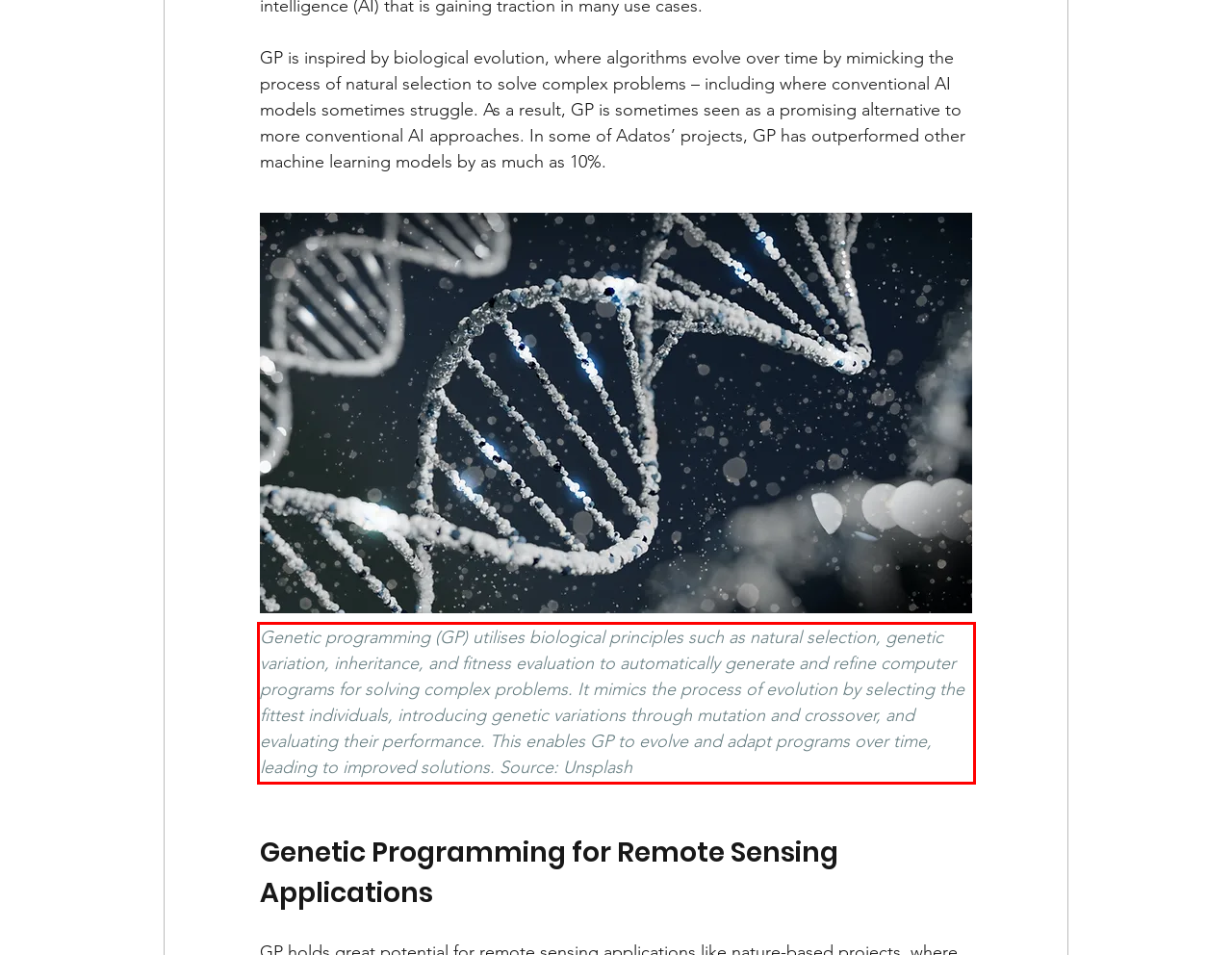You have a screenshot of a webpage with a red bounding box. Use OCR to generate the text contained within this red rectangle.

Genetic programming (GP) utilises biological principles such as natural selection, genetic variation, inheritance, and fitness evaluation to automatically generate and refine computer programs for solving complex problems. It mimics the process of evolution by selecting the fittest individuals, introducing genetic variations through mutation and crossover, and evaluating their performance. This enables GP to evolve and adapt programs over time, leading to improved solutions. Source: Unsplash